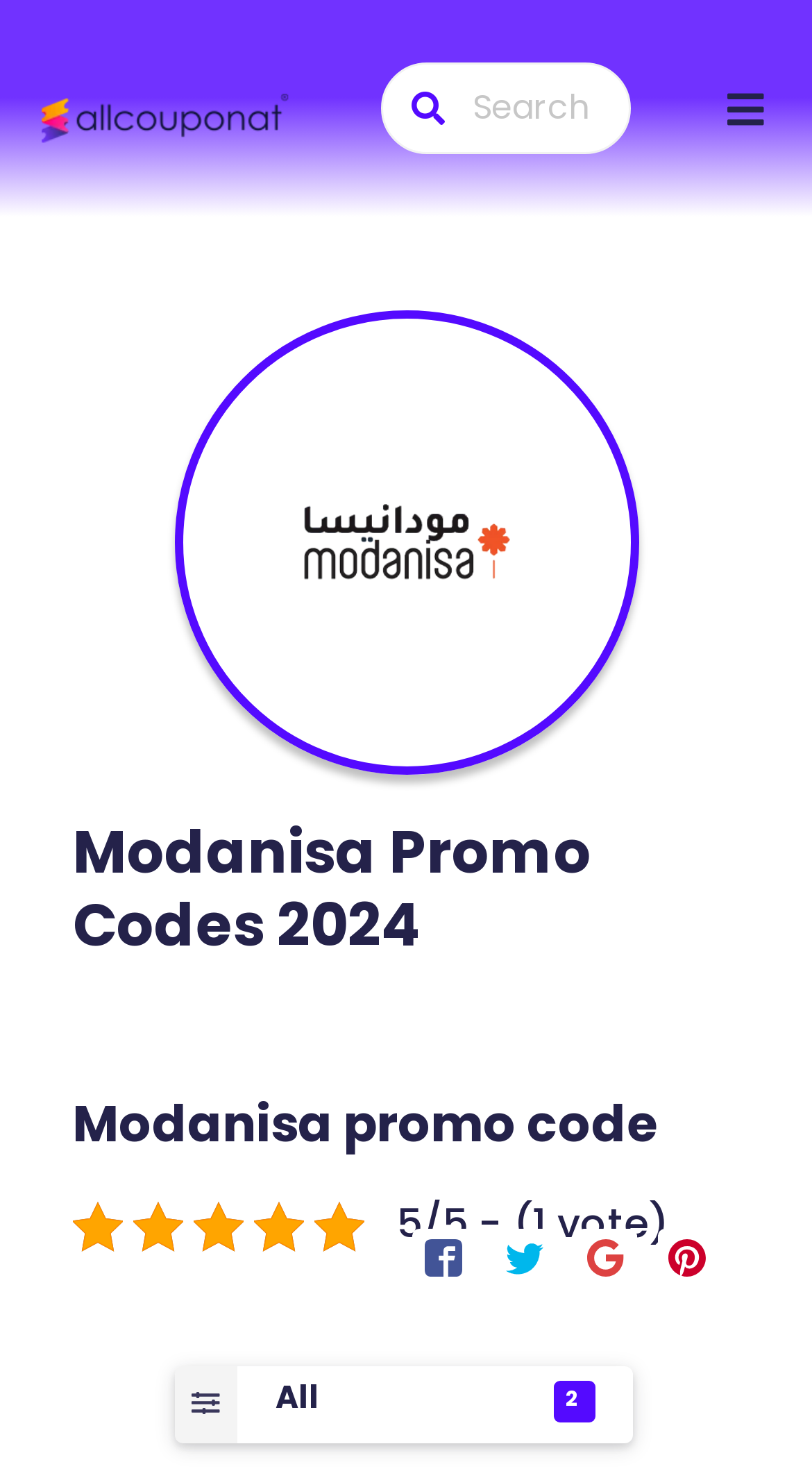Please find the top heading of the webpage and generate its text.

Modanisa Promo Codes 2024